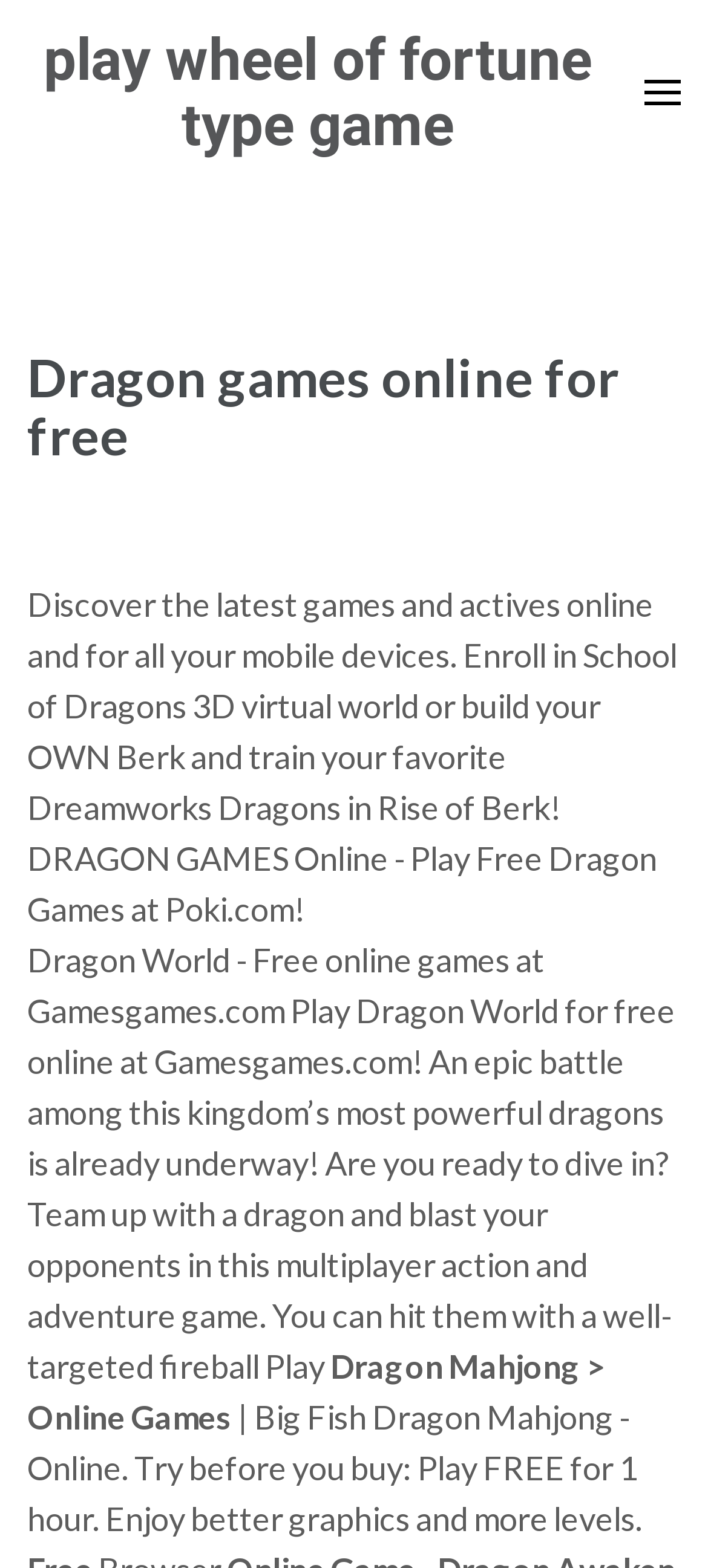Answer the following inquiry with a single word or phrase:
How long can you play Big Fish Dragon Mahjong for free?

1 hour